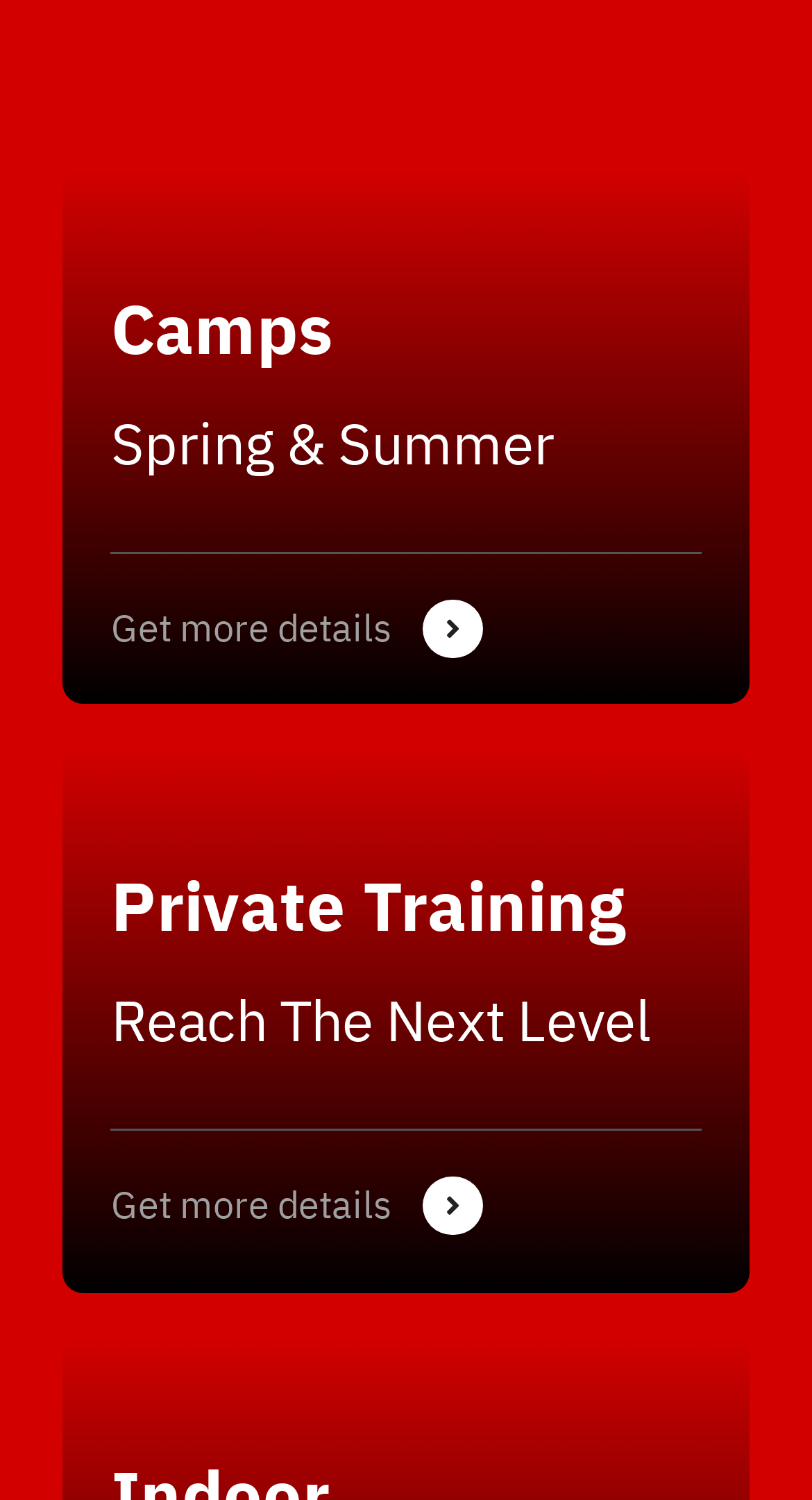What is the theme of the 'Camps' category?
Please provide a single word or phrase in response based on the screenshot.

Spring and Summer